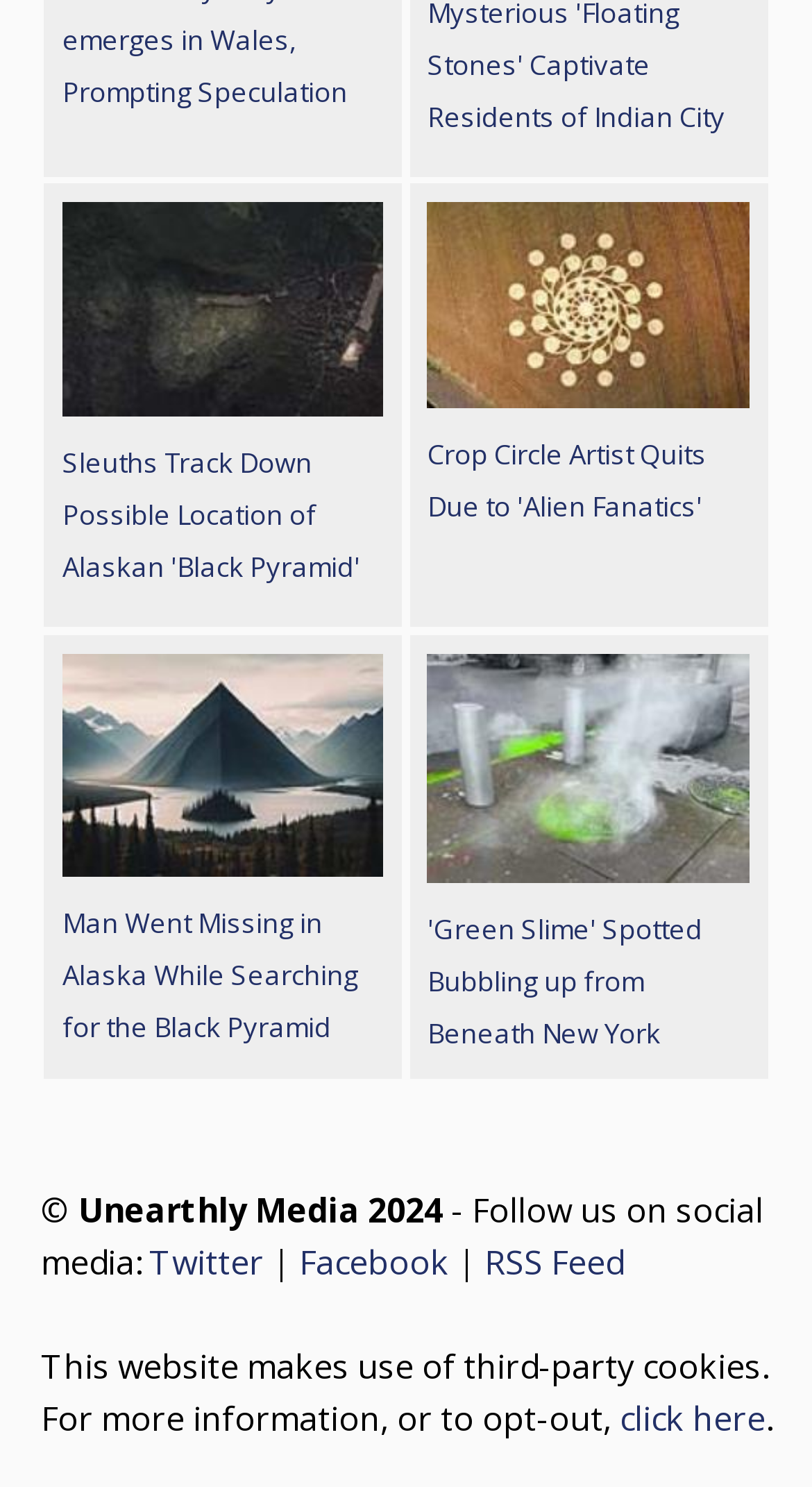Find and provide the bounding box coordinates for the UI element described here: "Twitter". The coordinates should be given as four float numbers between 0 and 1: [left, top, right, bottom].

[0.183, 0.834, 0.324, 0.865]